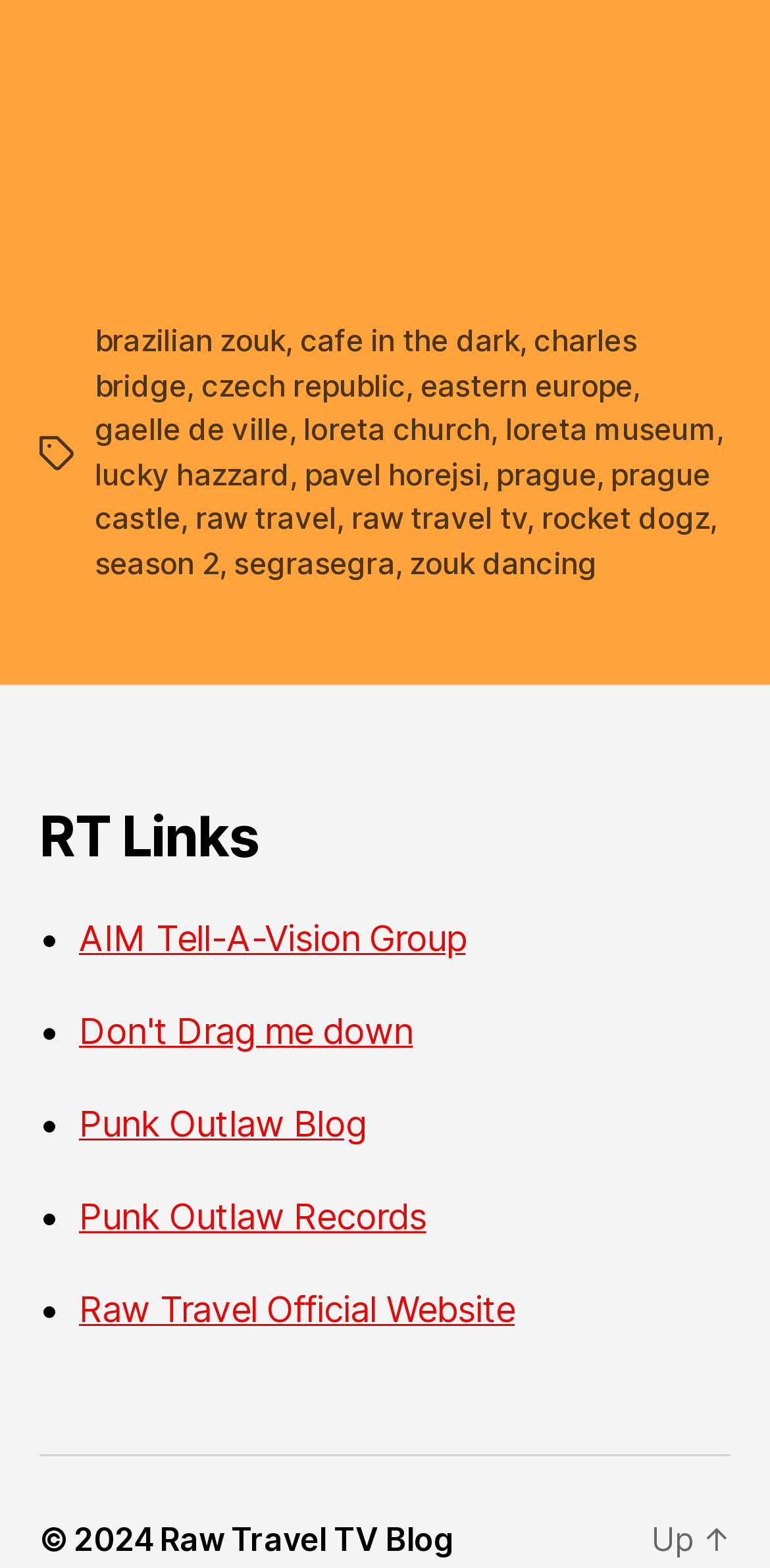What is the copyright year mentioned at the bottom of the page?
Using the image as a reference, give a one-word or short phrase answer.

2024